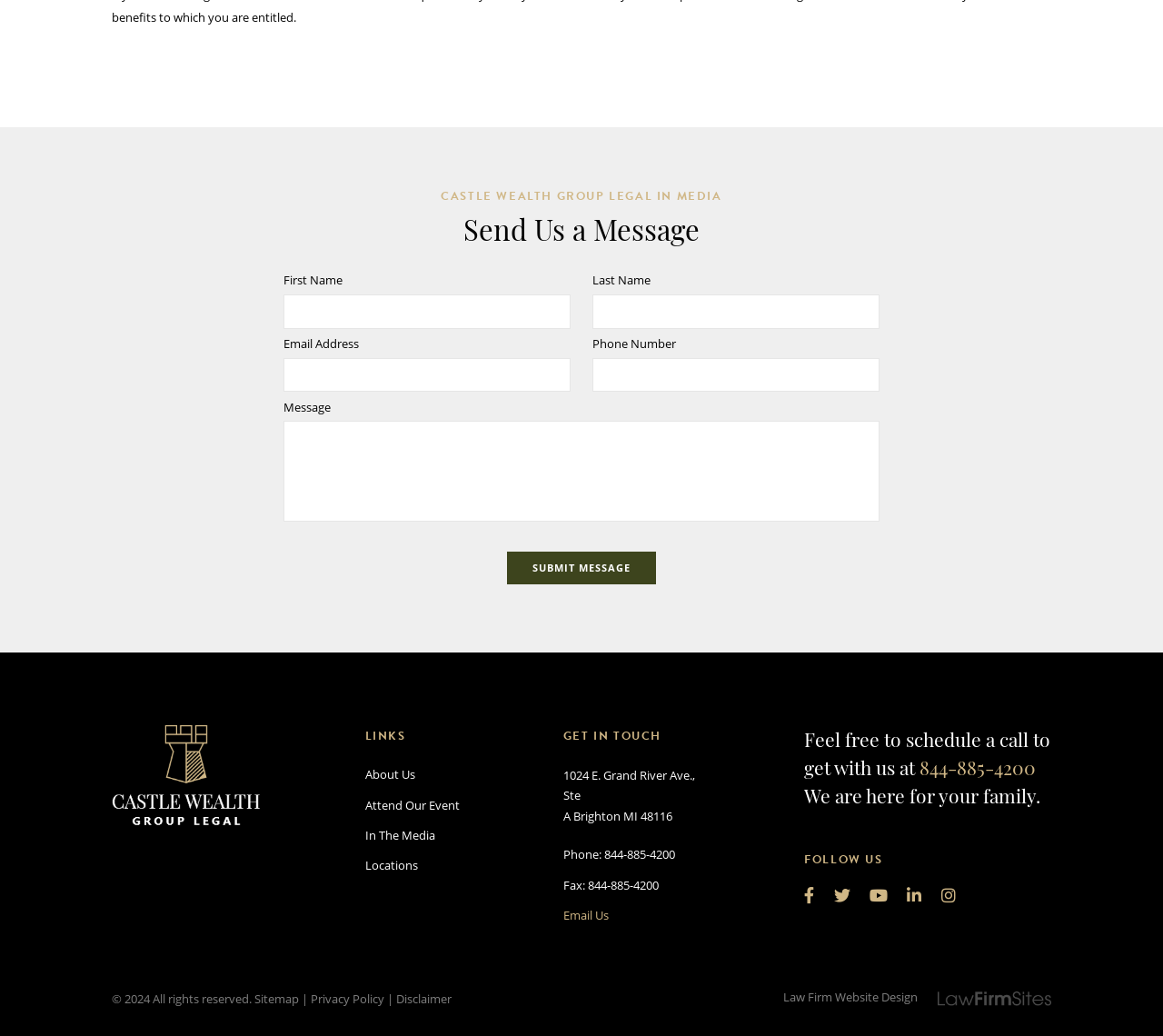Given the element description "Law Firm Website Design" in the screenshot, predict the bounding box coordinates of that UI element.

[0.673, 0.955, 0.789, 0.97]